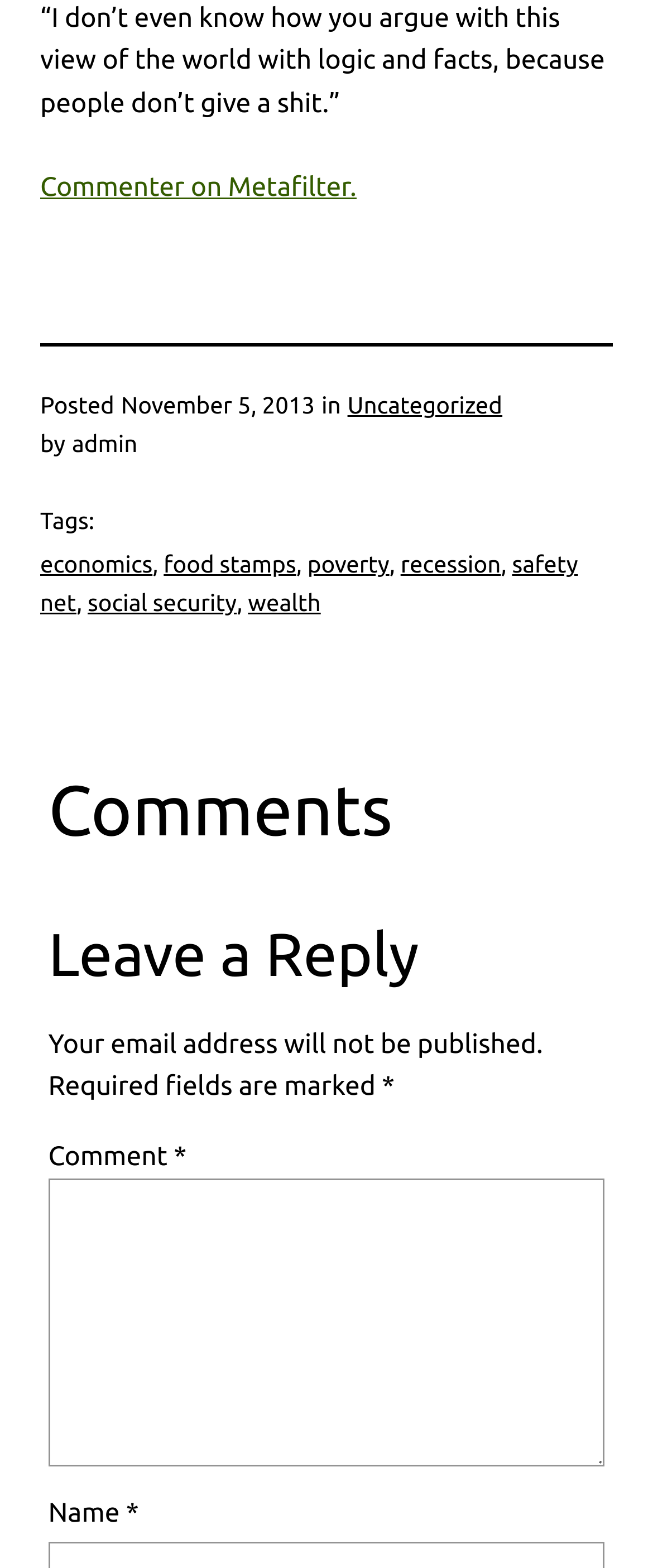Answer the question using only one word or a concise phrase: What is the date of the post?

November 5, 2013